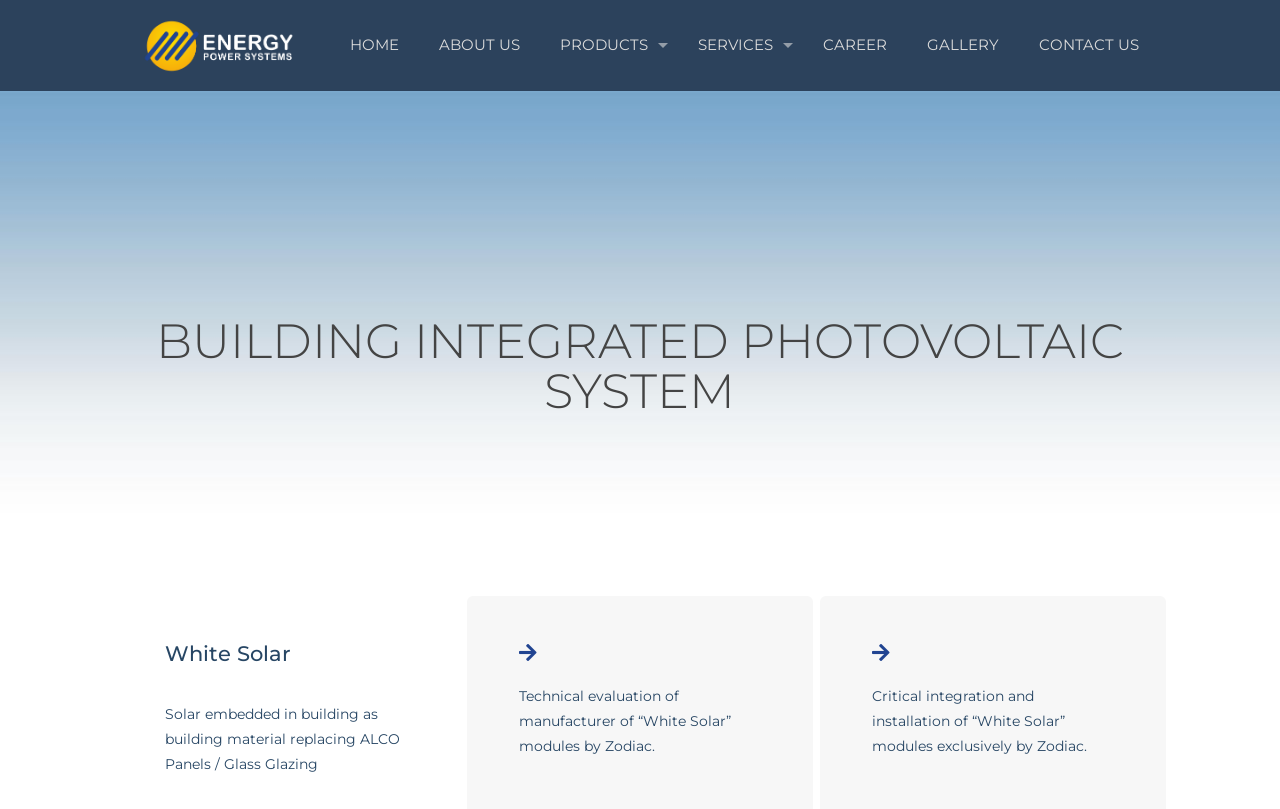What is the main topic of the webpage?
Using the image as a reference, answer with just one word or a short phrase.

Building Integrated Photovoltaic System